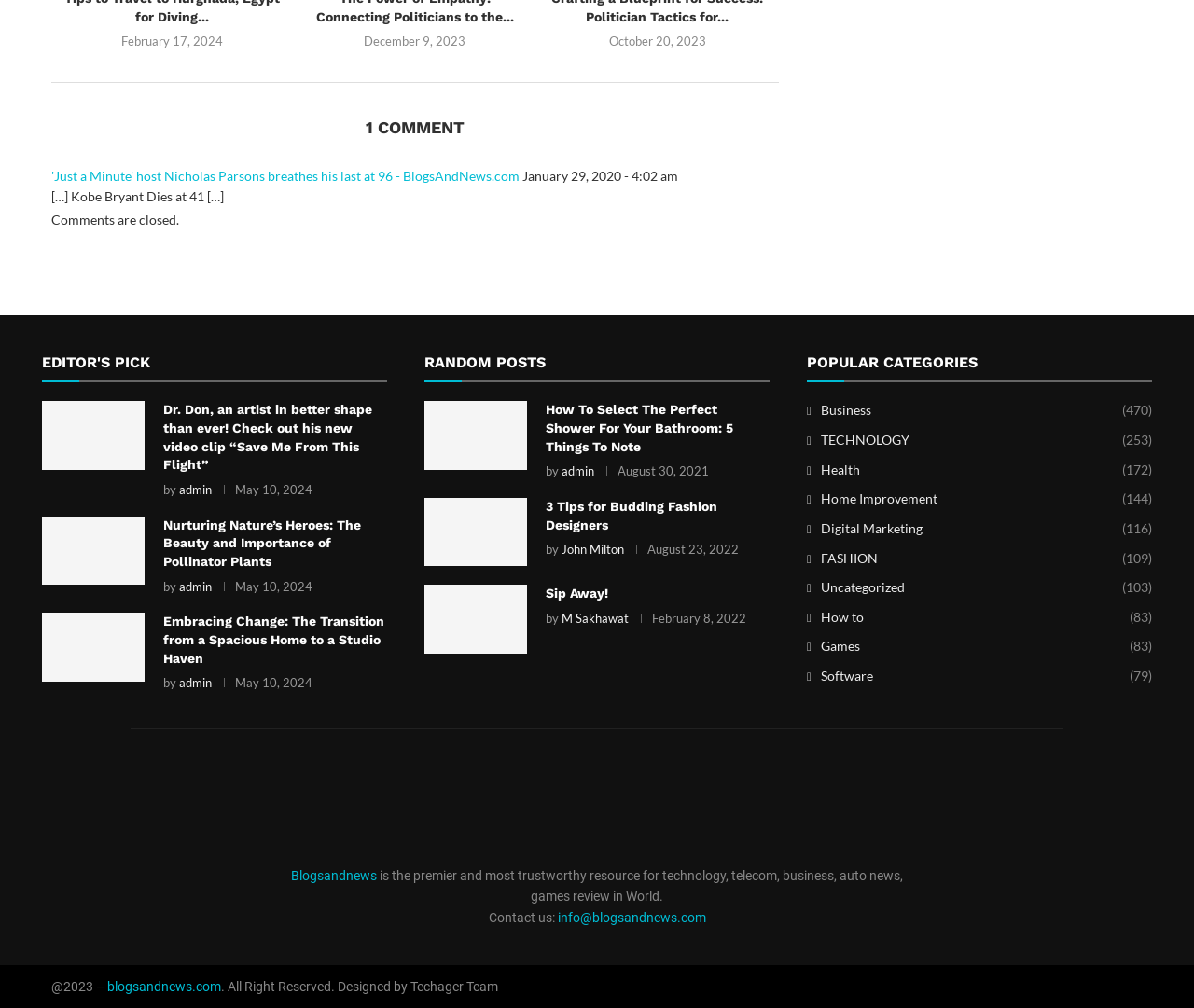Please locate the bounding box coordinates for the element that should be clicked to achieve the following instruction: "Check the editor's pick". Ensure the coordinates are given as four float numbers between 0 and 1, i.e., [left, top, right, bottom].

[0.035, 0.35, 0.324, 0.377]